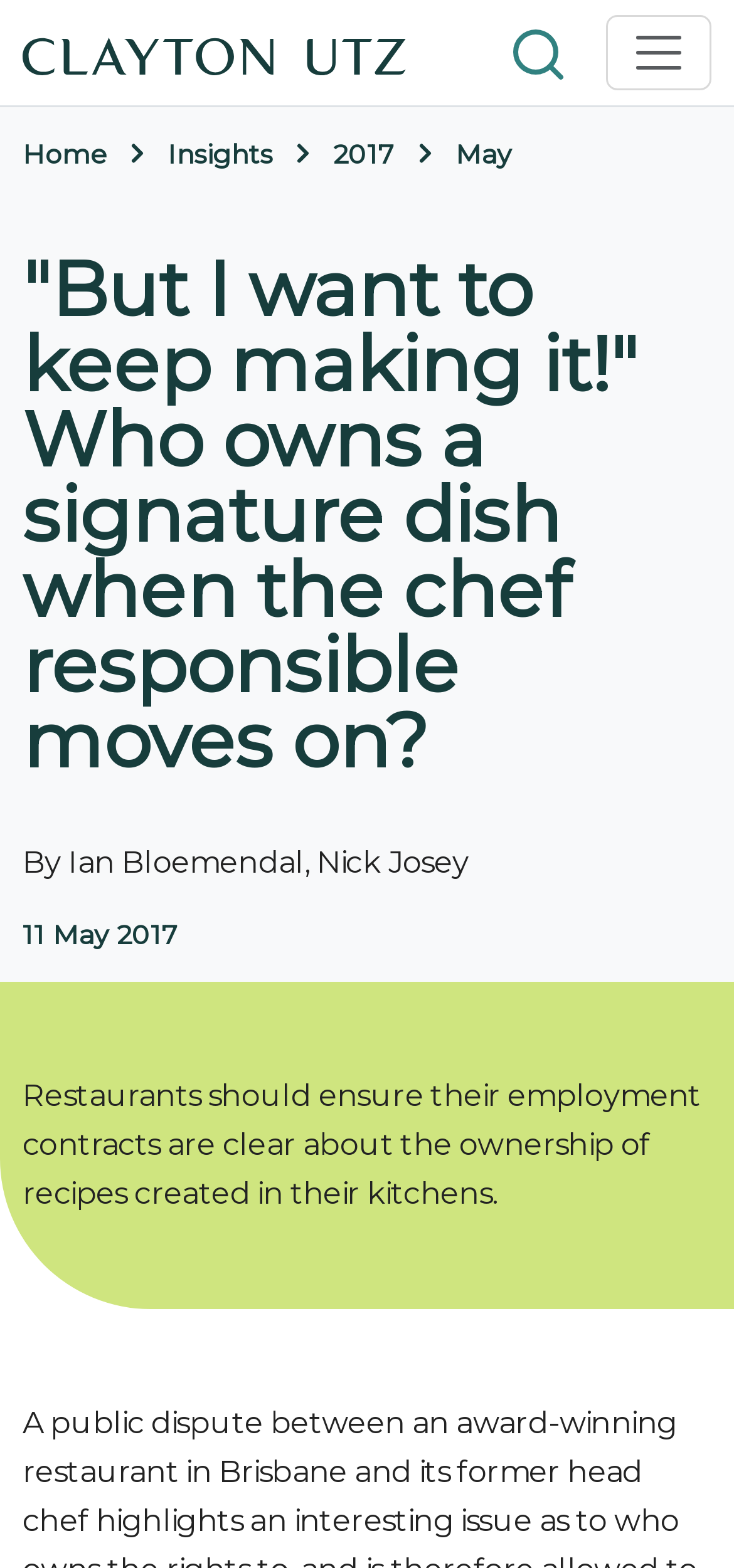What is the topic of this article?
Answer briefly with a single word or phrase based on the image.

Recipe ownership